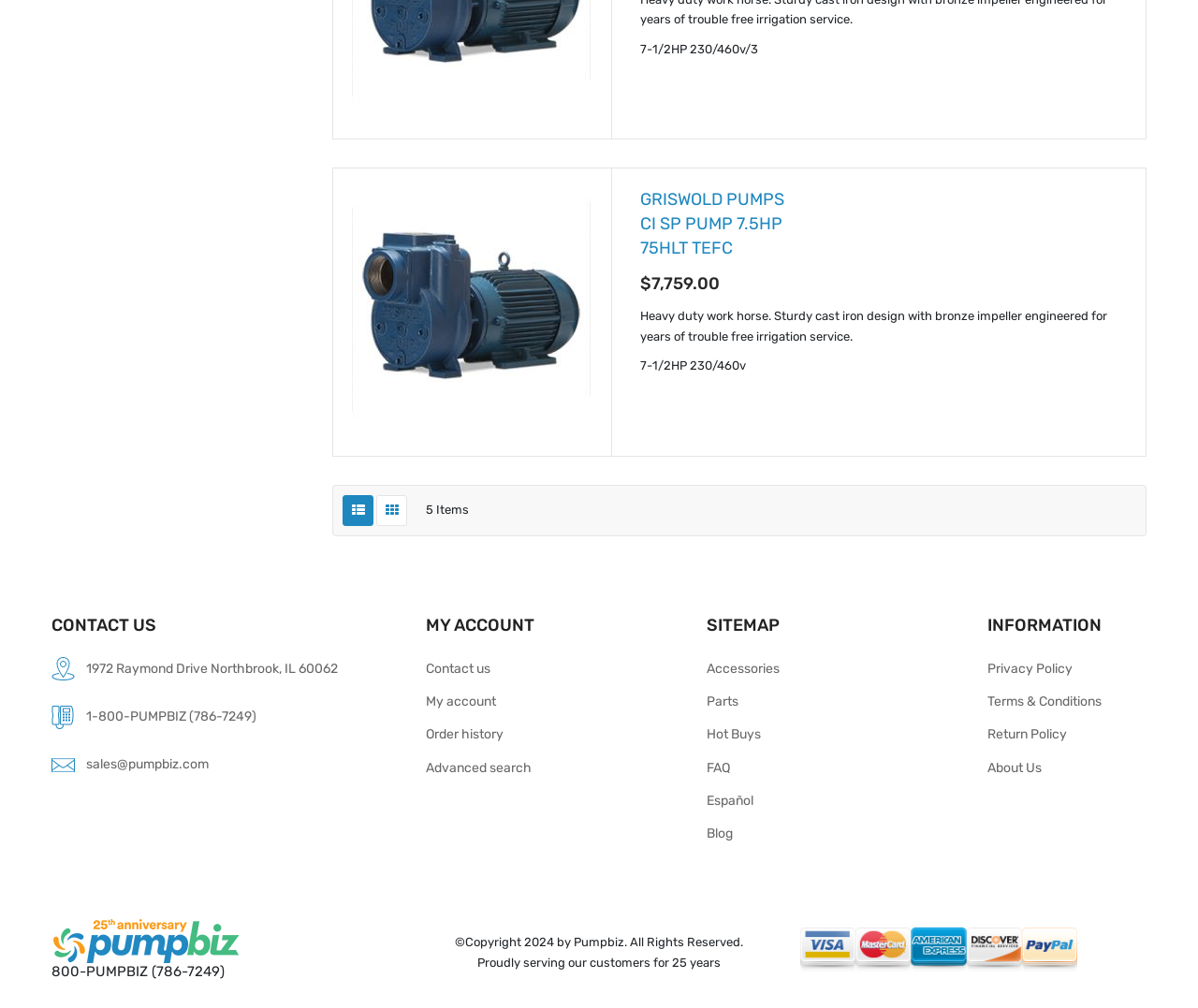Please answer the following question using a single word or phrase: How many items are in the list?

5